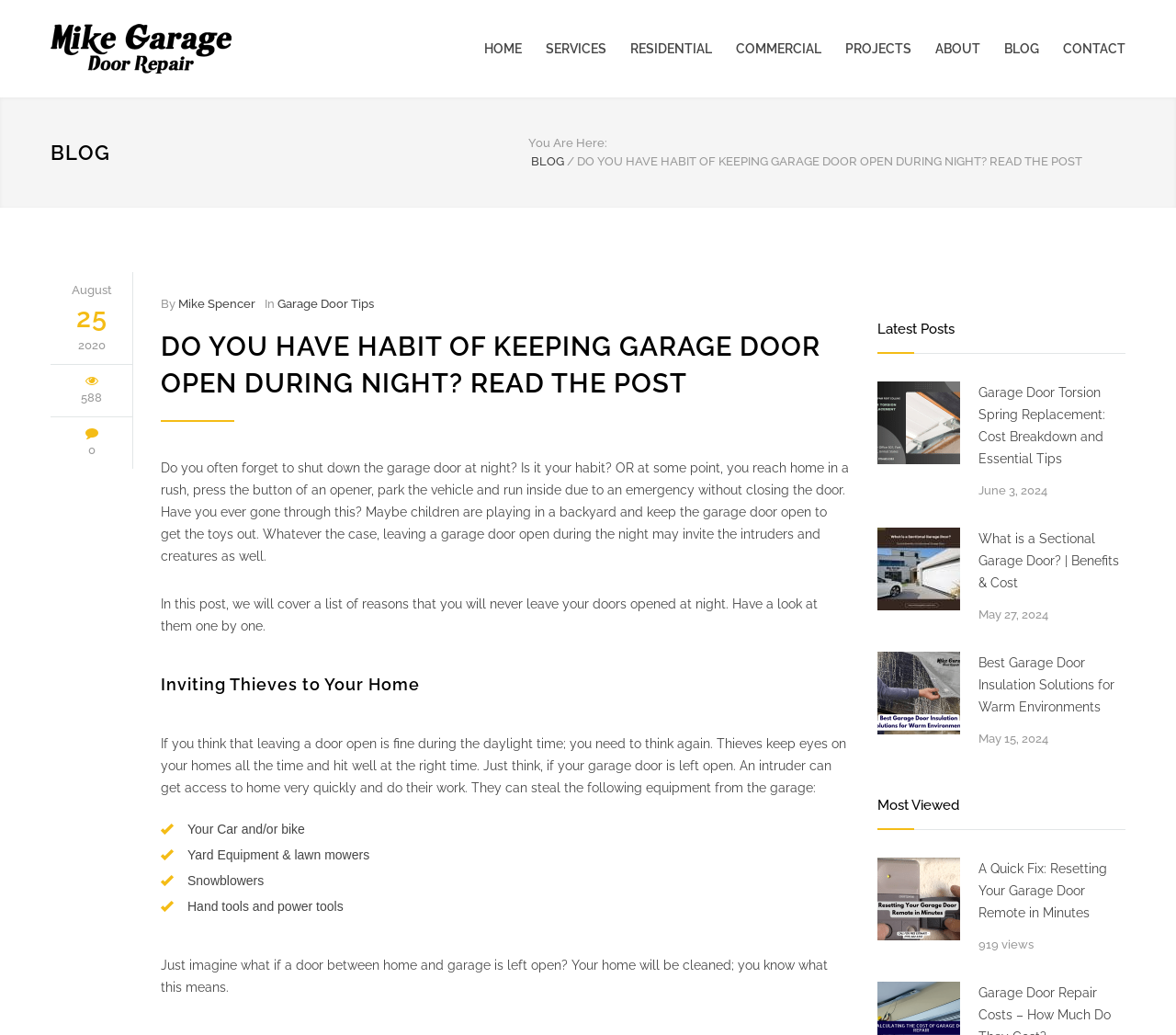Analyze the image and provide a detailed answer to the question: How many views does the post 'A Quick Fix: Resetting Your Garage Door Remote in Minutes' have?

The number of views of the post 'A Quick Fix: Resetting Your Garage Door Remote in Minutes' is mentioned in the 'Most Viewed' section, it has 919 views.